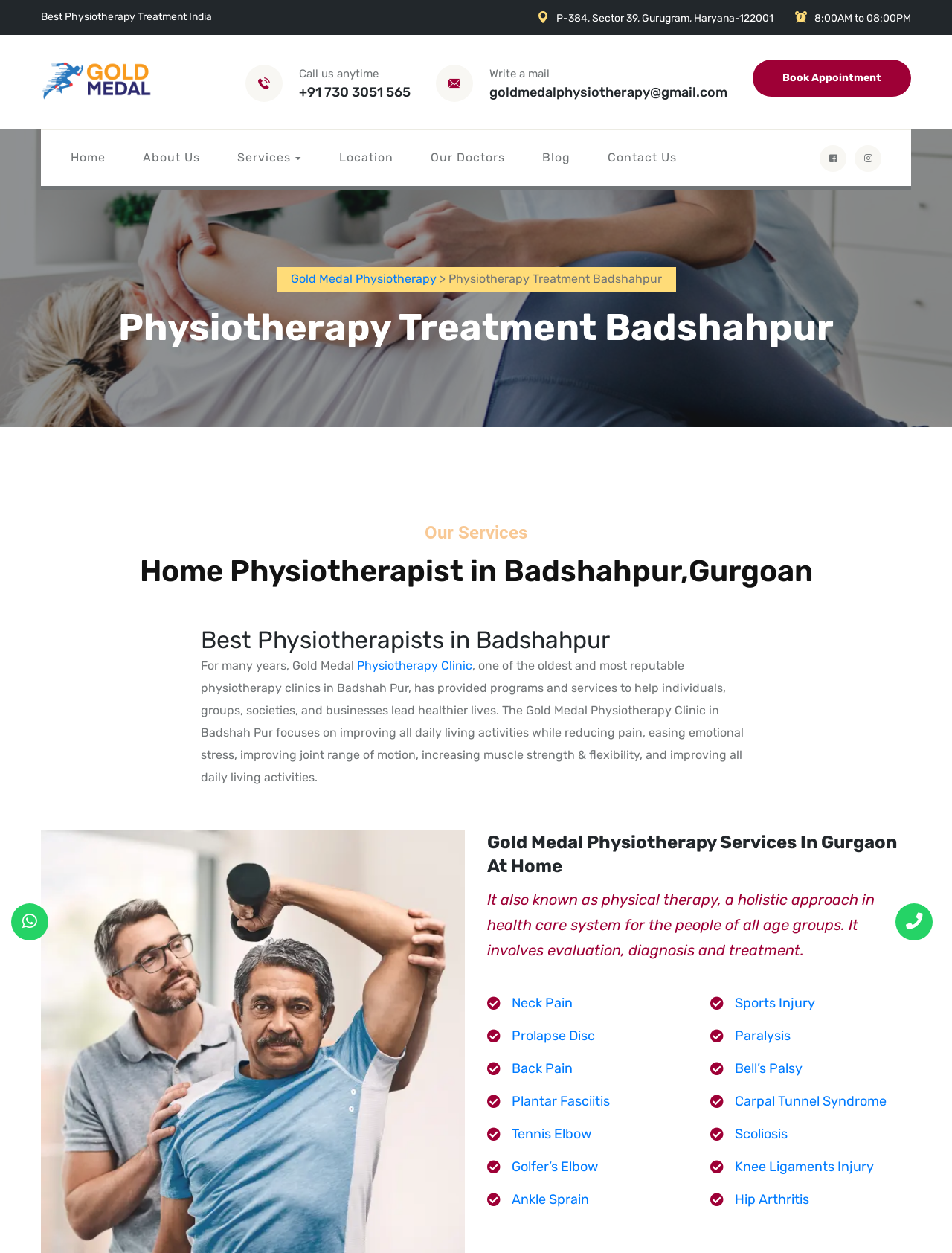What is the email address of the clinic?
From the image, respond with a single word or phrase.

goldmedalphysiotherapy@gmail.com